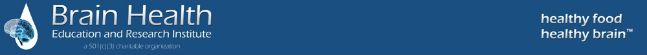What is the tagline of the organization?
Use the image to answer the question with a single word or phrase.

Healthy food healthy brain